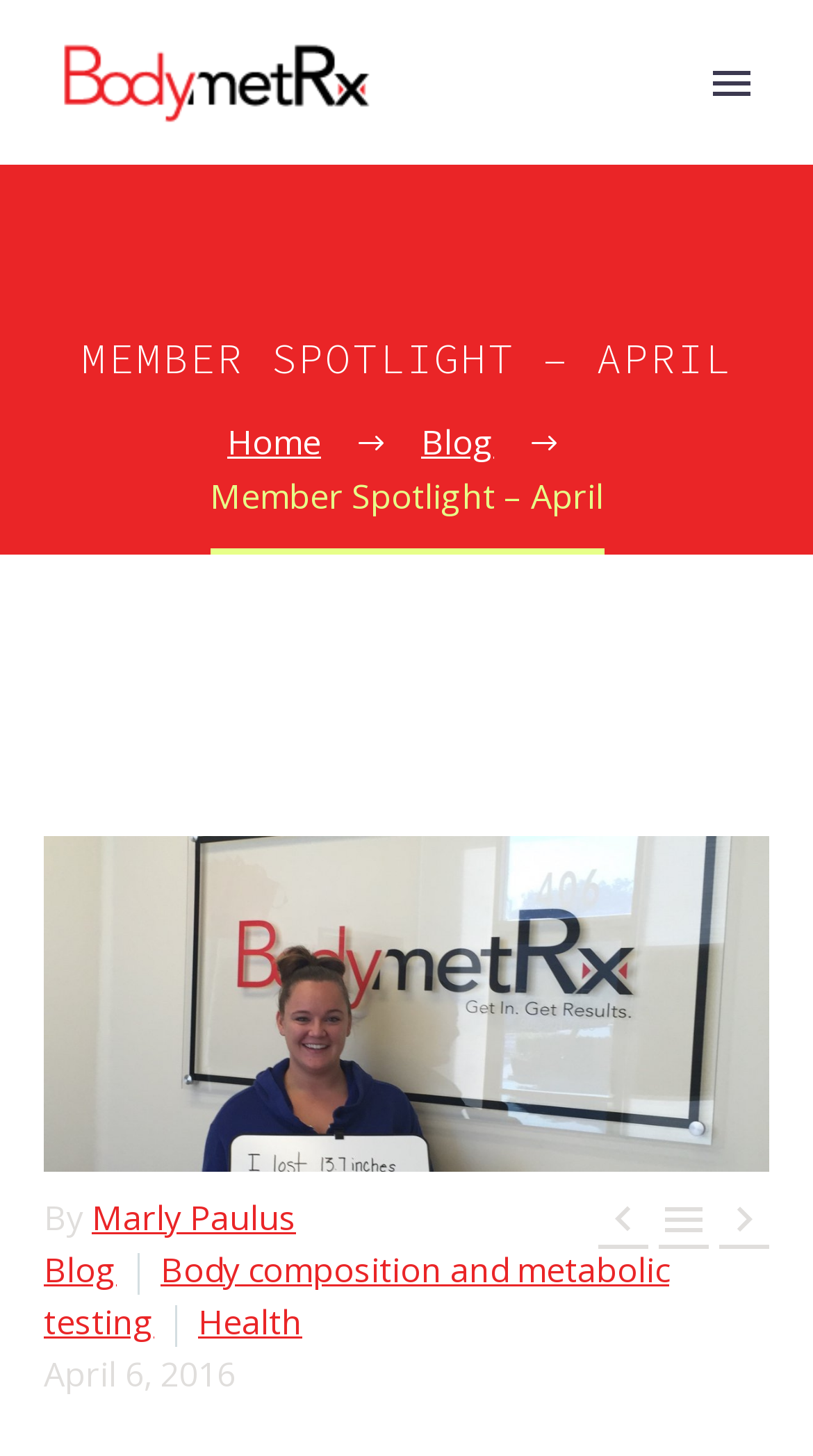Find and provide the bounding box coordinates for the UI element described here: "StoryCoach". The coordinates should be given as four float numbers between 0 and 1: [left, top, right, bottom].

None